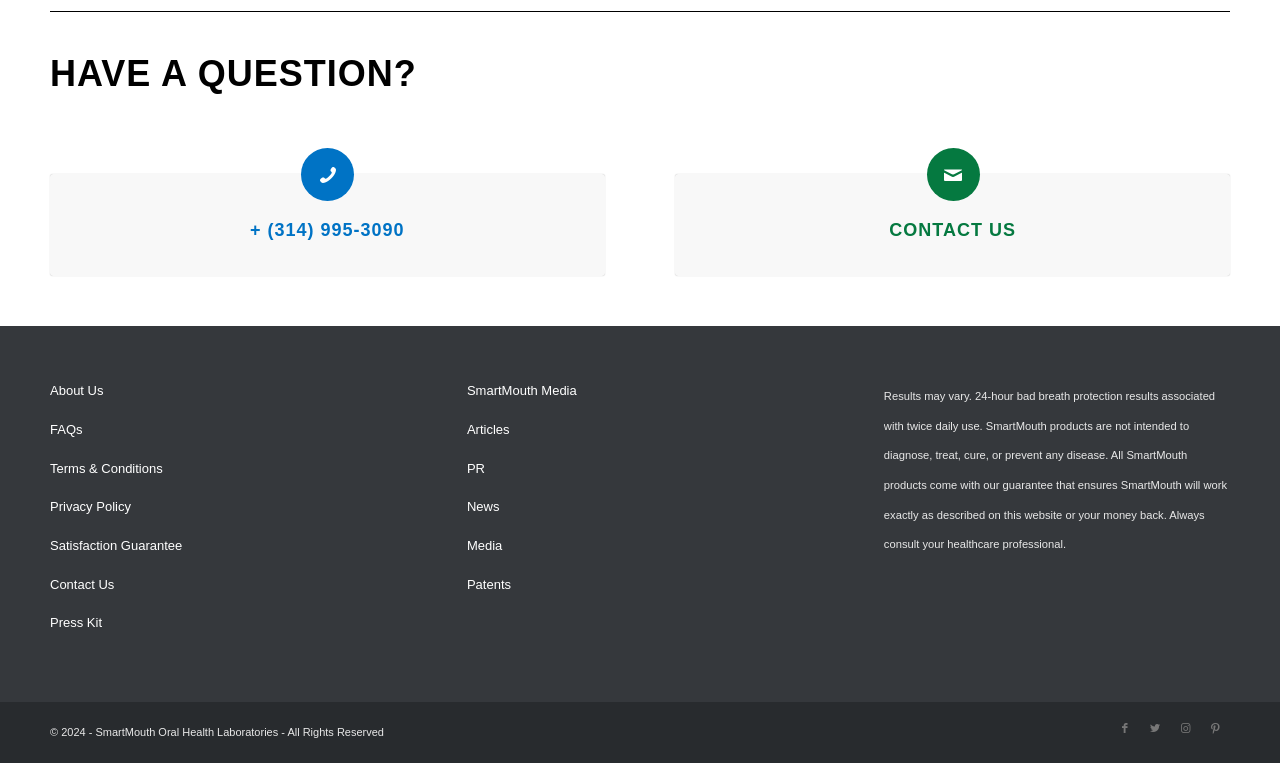Refer to the element description parent_node: CONTACT US title="Contact Us" and identify the corresponding bounding box in the screenshot. Format the coordinates as (top-left x, top-left y, bottom-right x, bottom-right y) with values in the range of 0 to 1.

[0.724, 0.193, 0.765, 0.263]